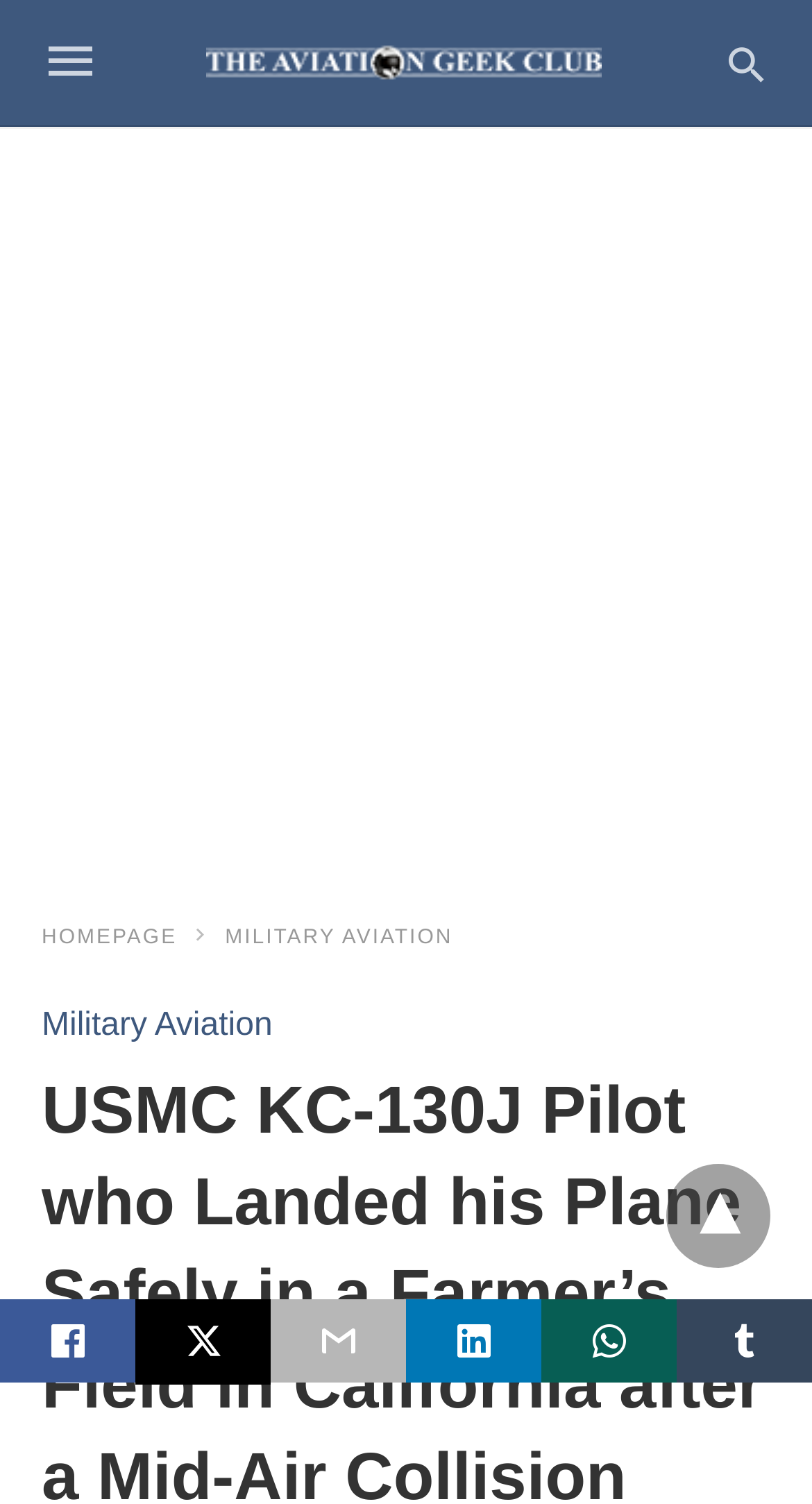Please indicate the bounding box coordinates of the element's region to be clicked to achieve the instruction: "visit military aviation page". Provide the coordinates as four float numbers between 0 and 1, i.e., [left, top, right, bottom].

[0.277, 0.616, 0.558, 0.631]